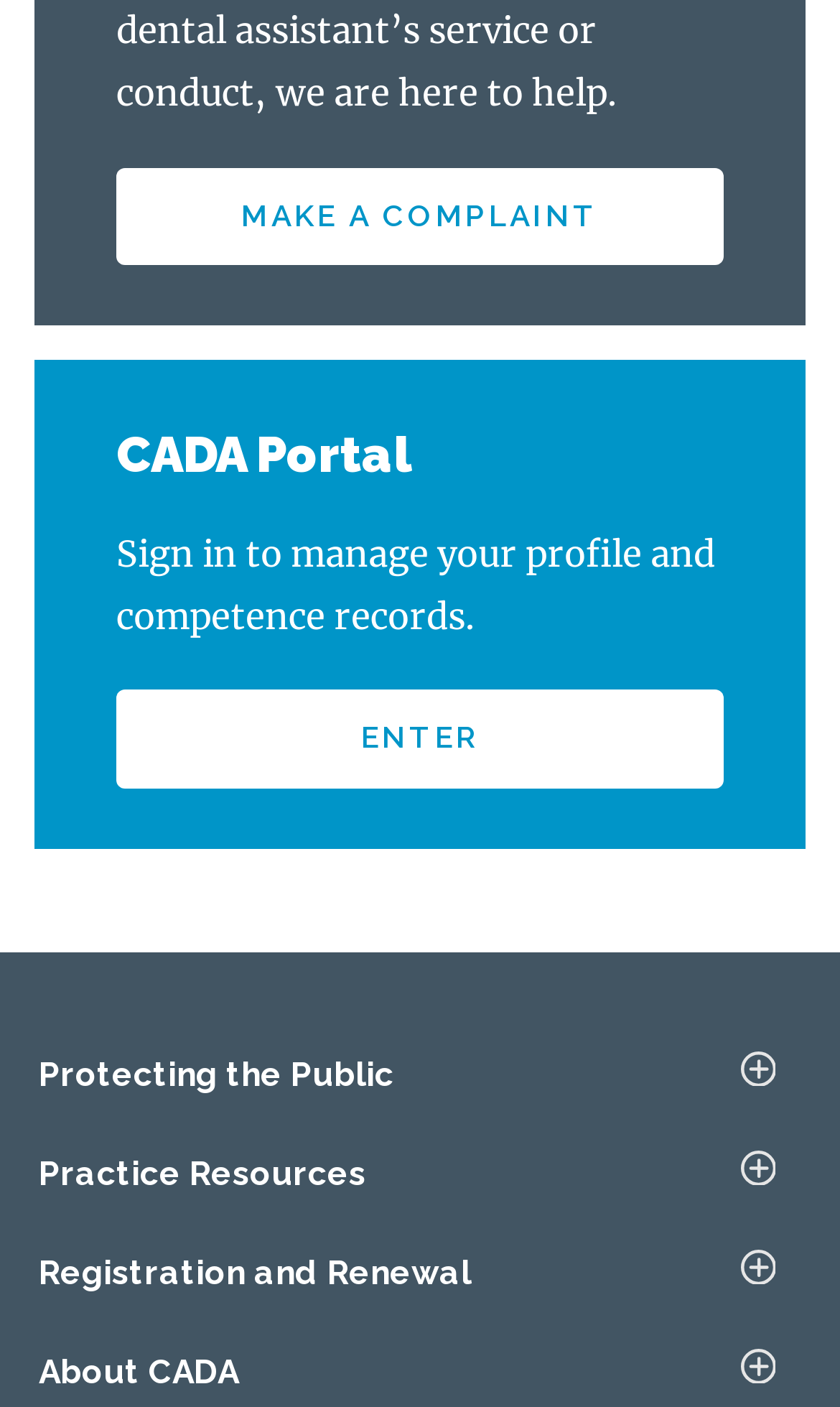Indicate the bounding box coordinates of the clickable region to achieve the following instruction: "Explore Protecting the Public."

[0.046, 0.75, 0.469, 0.777]